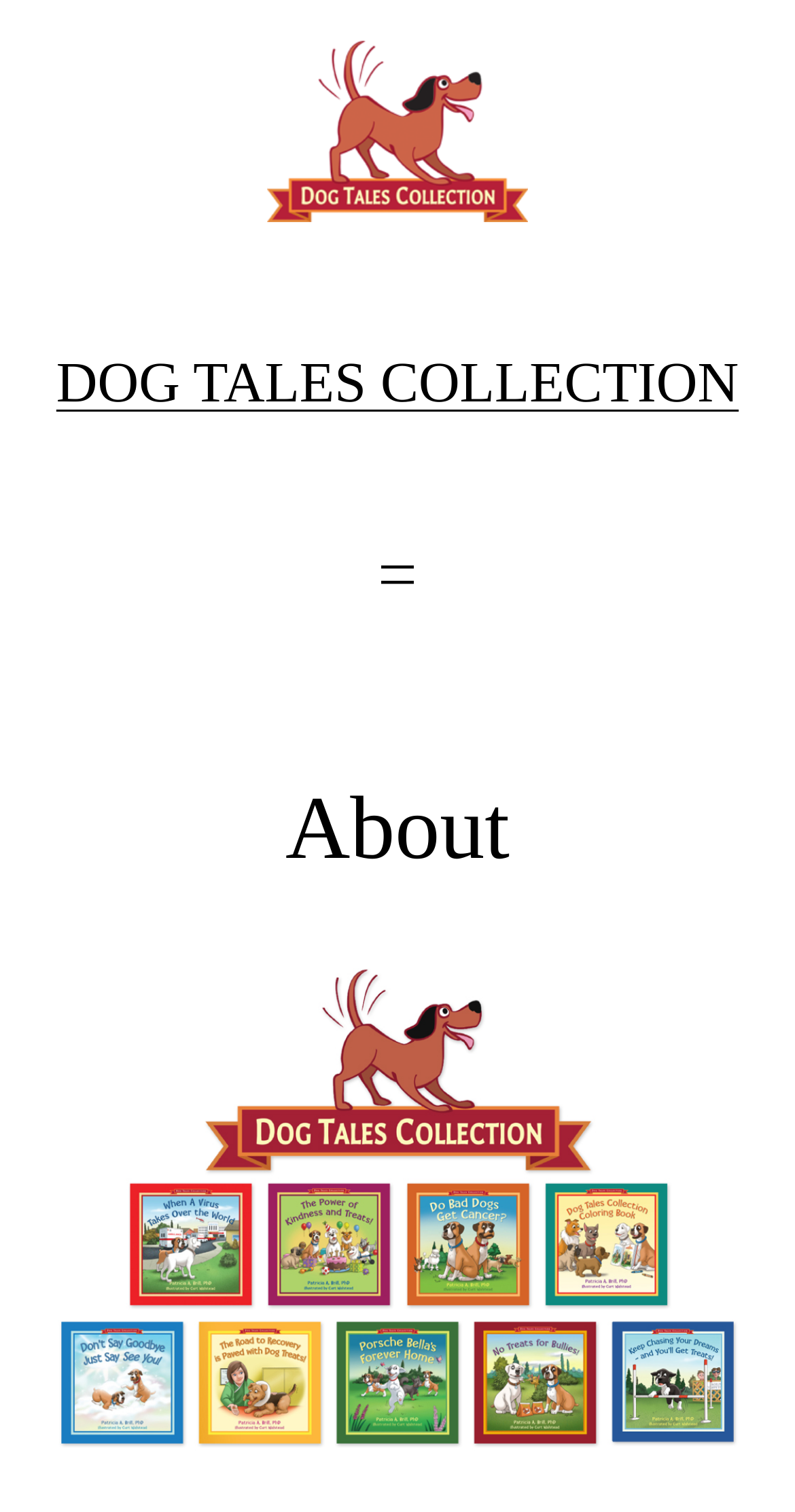Elaborate on the different components and information displayed on the webpage.

The webpage is about "Dog Tales Collection" and features a logo of the same name at the top-left corner, which is also a clickable link. Below the logo, there is a large heading that reads "DOG TALES COLLECTION" spanning almost the entire width of the page. 

To the right of the logo, there is a navigation menu with a button labeled "Open menu" that, when clicked, opens a dialog popup. Below the navigation menu, there is a heading that reads "About". 

The main content of the page is an image of "Dog Tales Collection" that takes up most of the page's width and height, positioned below the "About" heading.